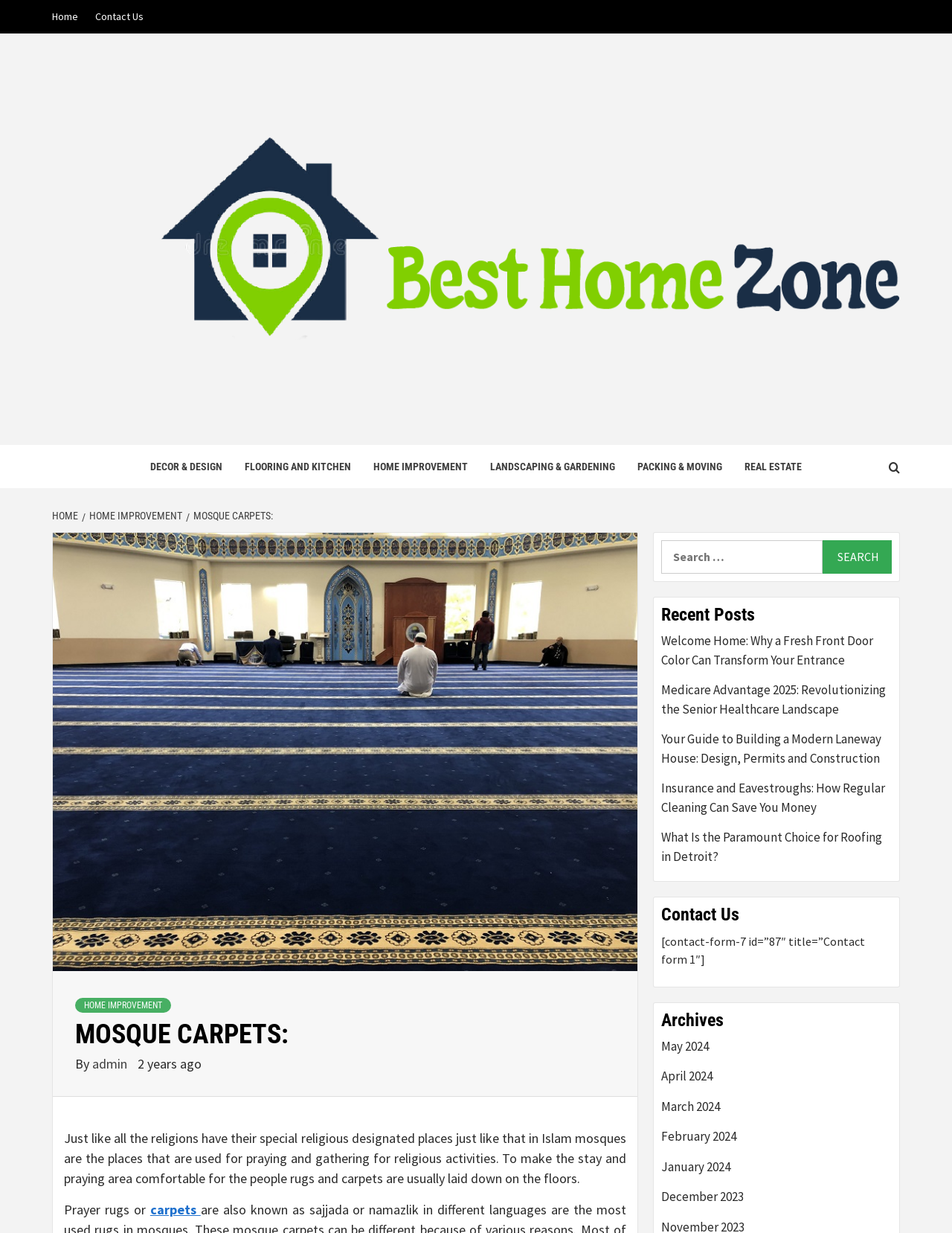What is the main topic of this webpage?
Please answer the question with as much detail as possible using the screenshot.

Based on the webpage content, especially the heading 'MOSQUE CARPETS:' and the text 'Just like all the religions have their special religious designated places just like that in Islam mosques are the places that are used for praying and gathering for religious activities.', I can infer that the main topic of this webpage is related to Mosque Carpets.